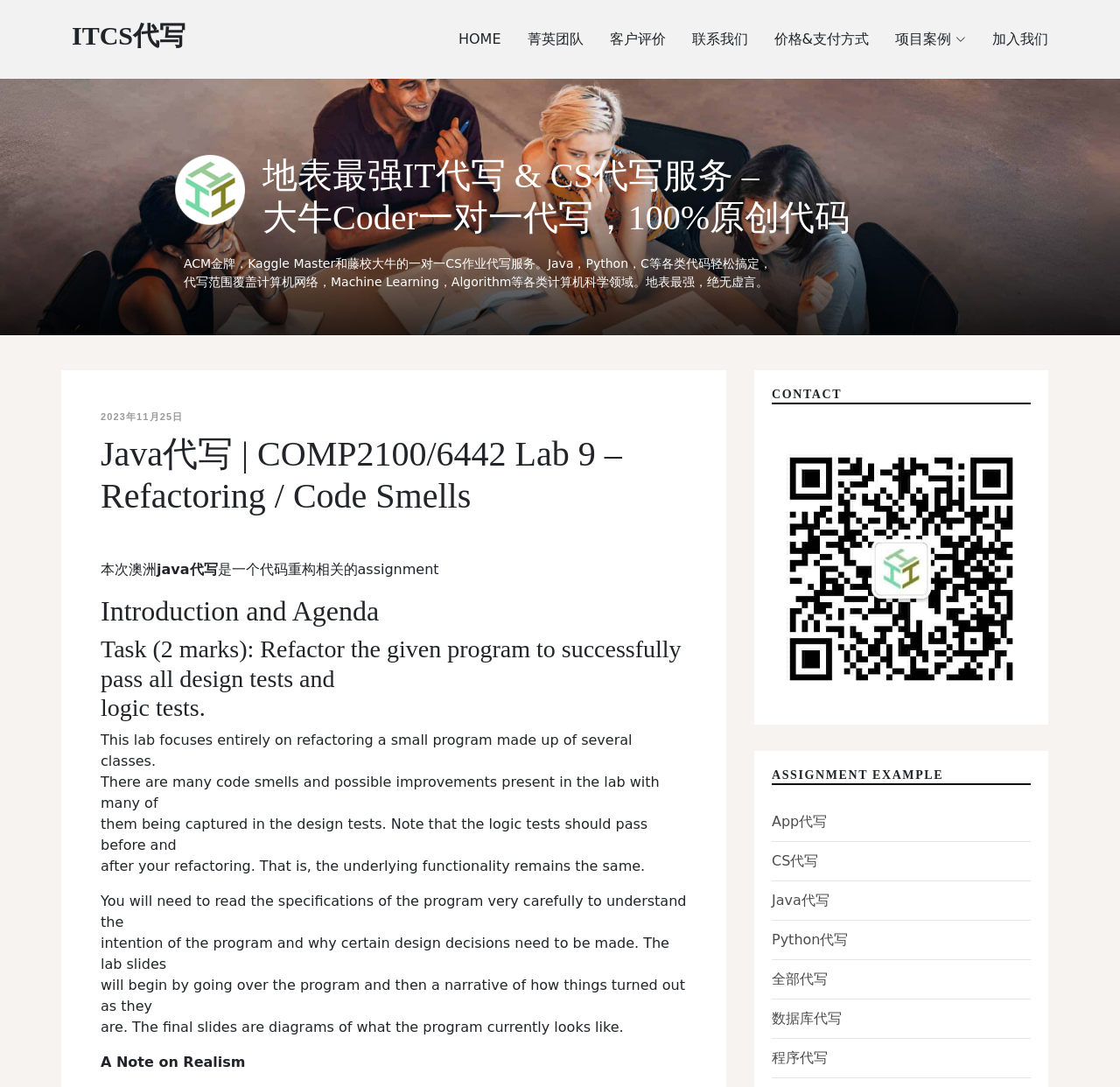Carefully examine the image and provide an in-depth answer to the question: What is the topic of the assignment?

The topic of the assignment is Refactoring / Code Smells, which is mentioned in the heading 'Java代写 | COMP2100/6442 Lab 9 – Refactoring / Code Smells'.